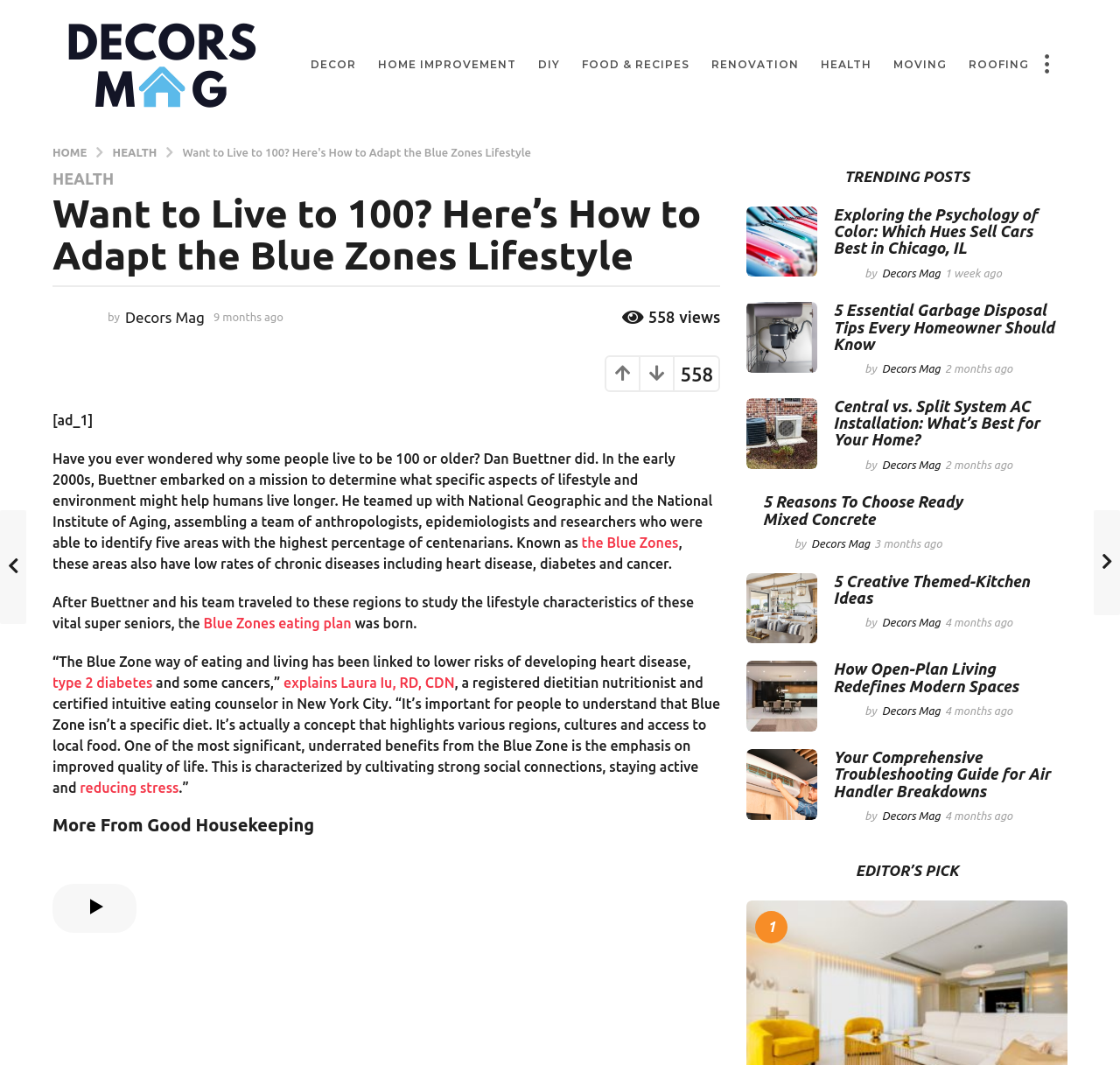What is the name of the website?
Please respond to the question with a detailed and informative answer.

The name of the website can be found in the top-left corner of the webpage, where it says 'Decors Mag : Best Home Decor Blog of 2024'.